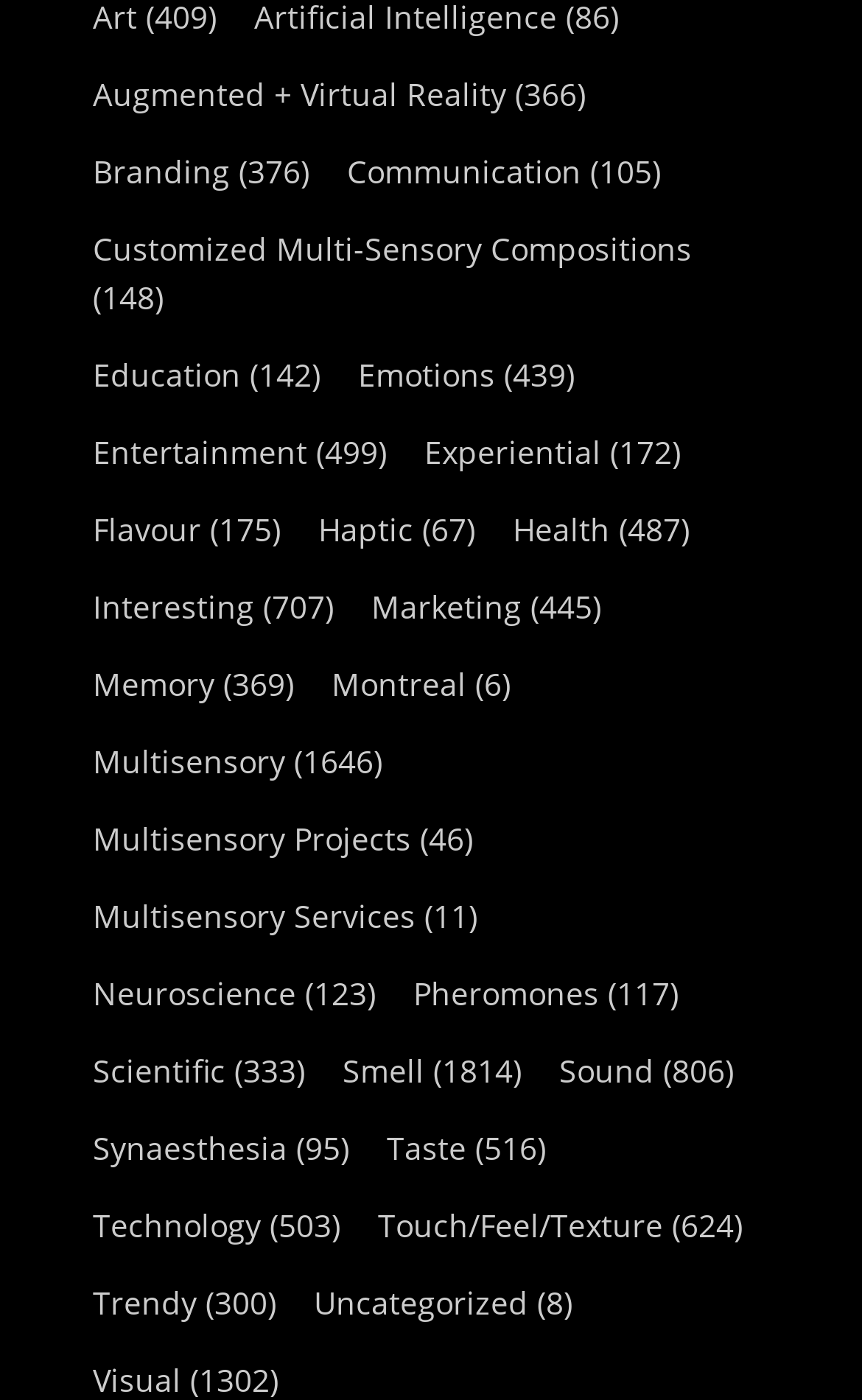What is the category that has 142 items?
Look at the image and answer with only one word or phrase.

Education